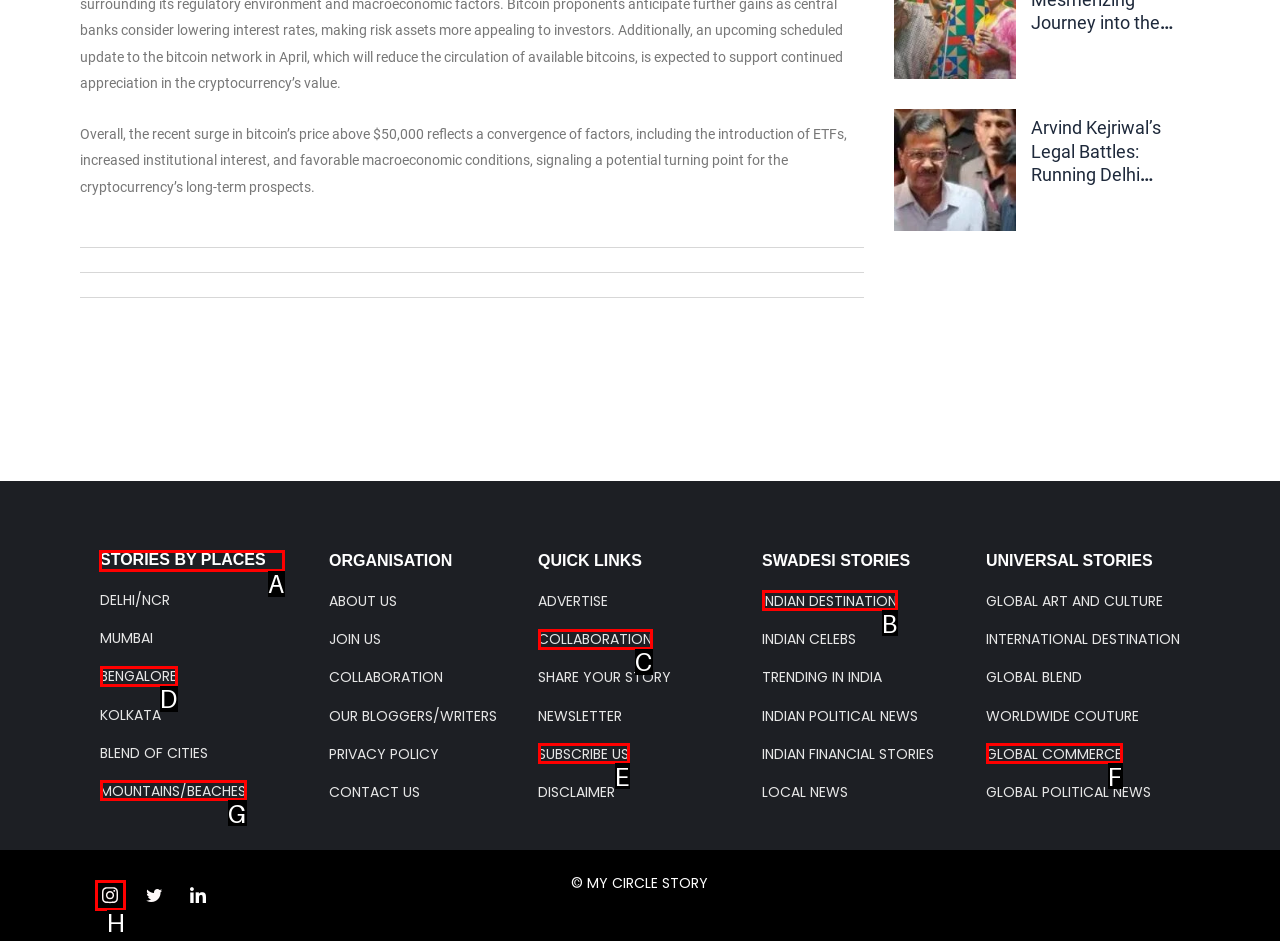Which HTML element should be clicked to complete the following task: Explore stories by places?
Answer with the letter corresponding to the correct choice.

A